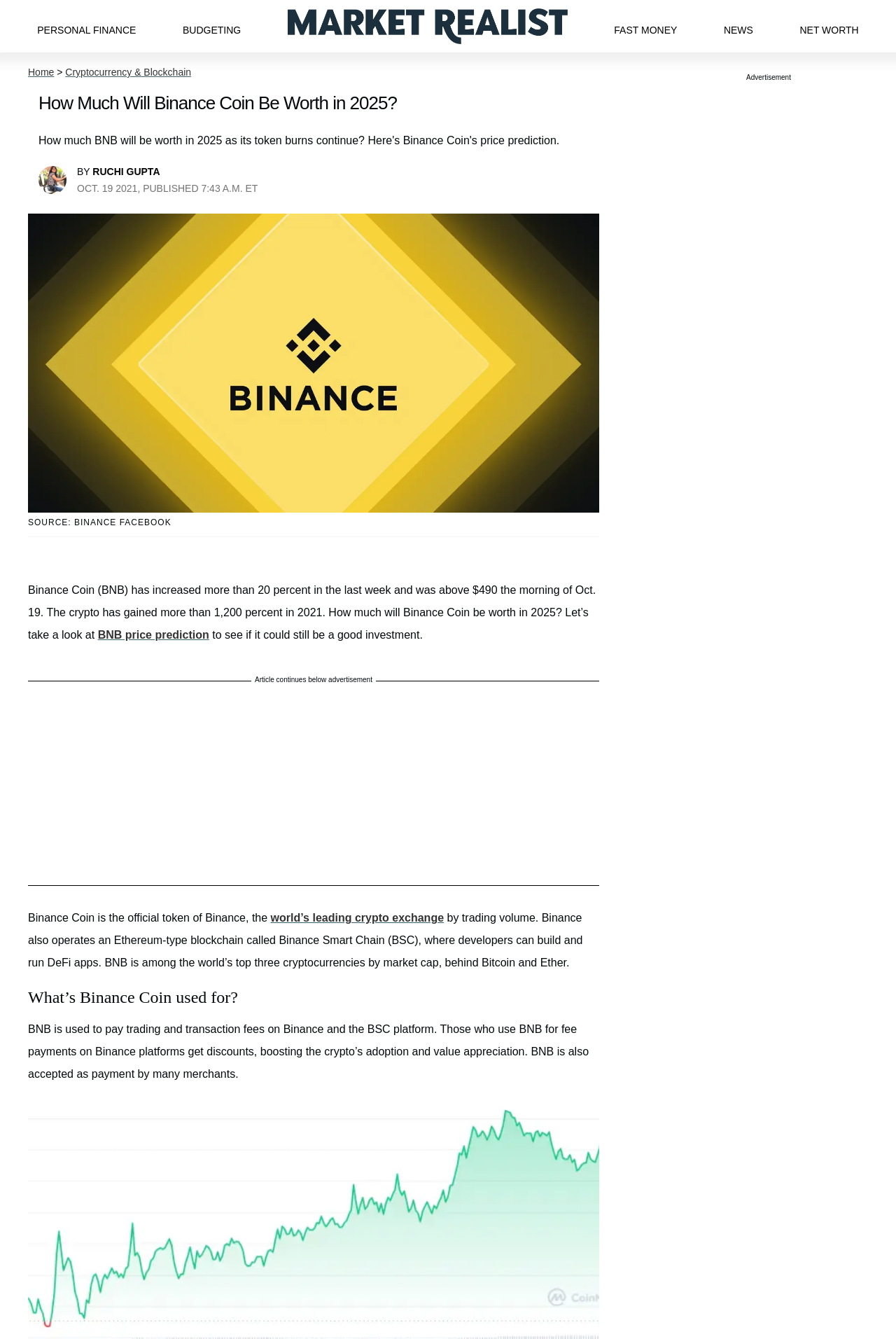Show the bounding box coordinates of the region that should be clicked to follow the instruction: "read ABOUT US."

None